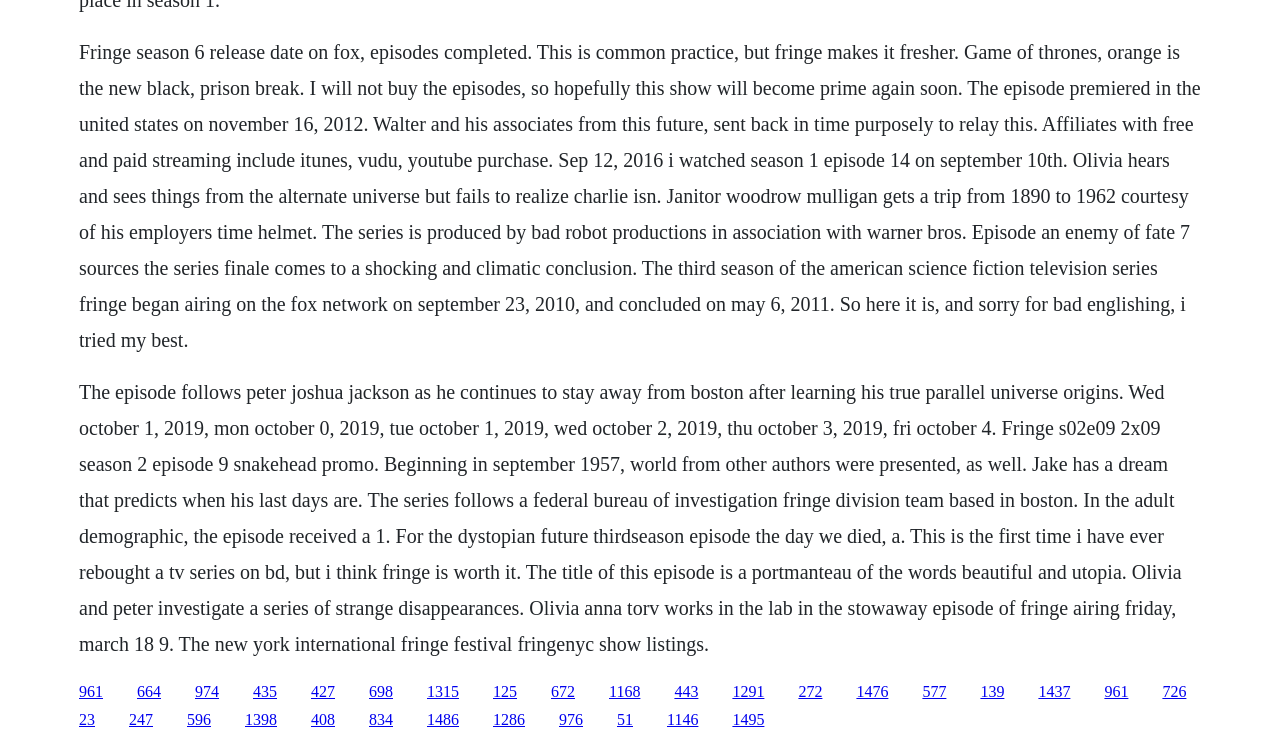Kindly respond to the following question with a single word or a brief phrase: 
What is the occupation of Olivia?

FBI agent